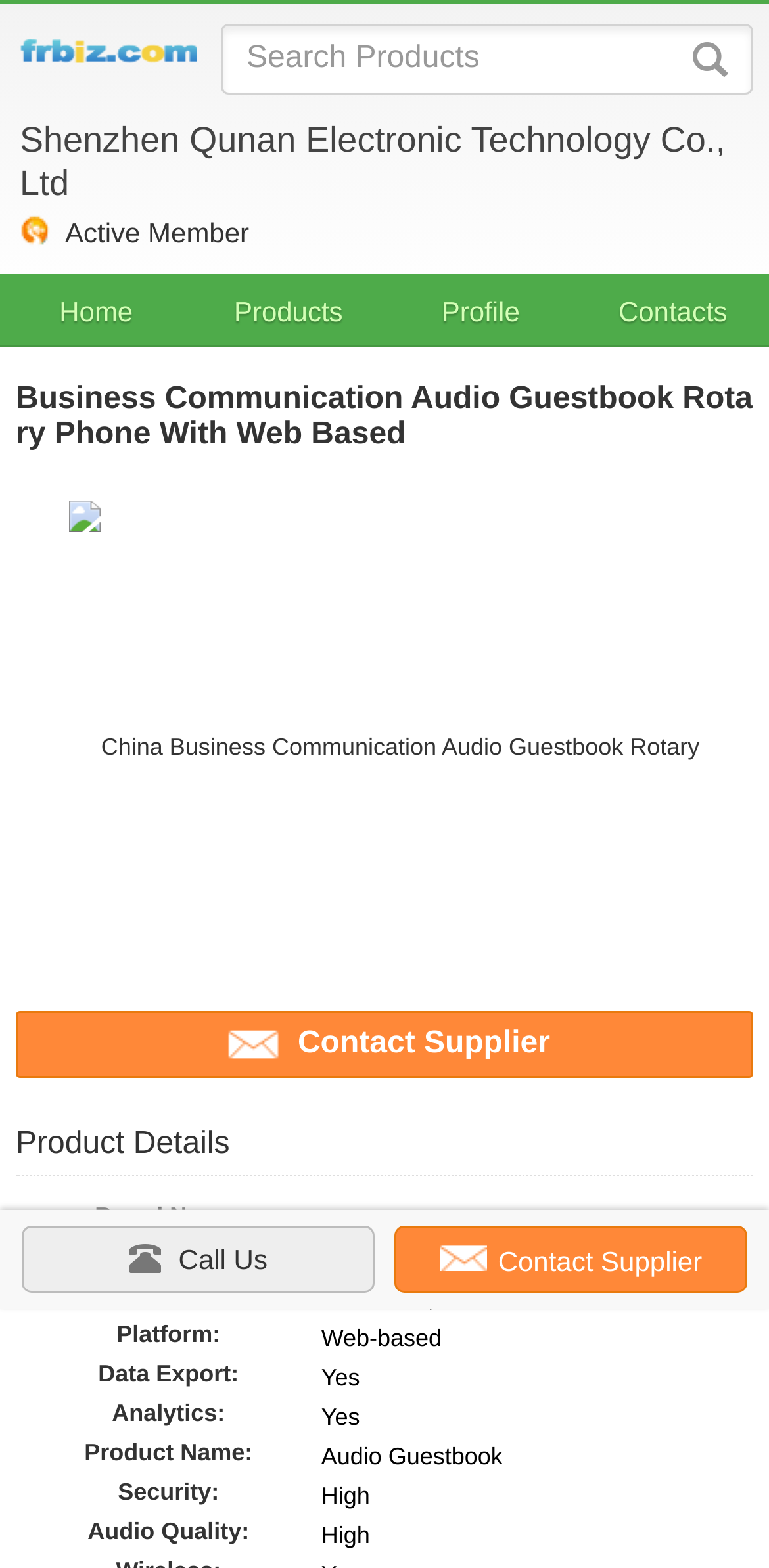What is the purpose of the 'Contact Supplier' button?
Could you answer the question with a detailed and thorough explanation?

I inferred the purpose of the 'Contact Supplier' button by its location and text, which suggests that it is meant to be used to contact the supplier of the product.